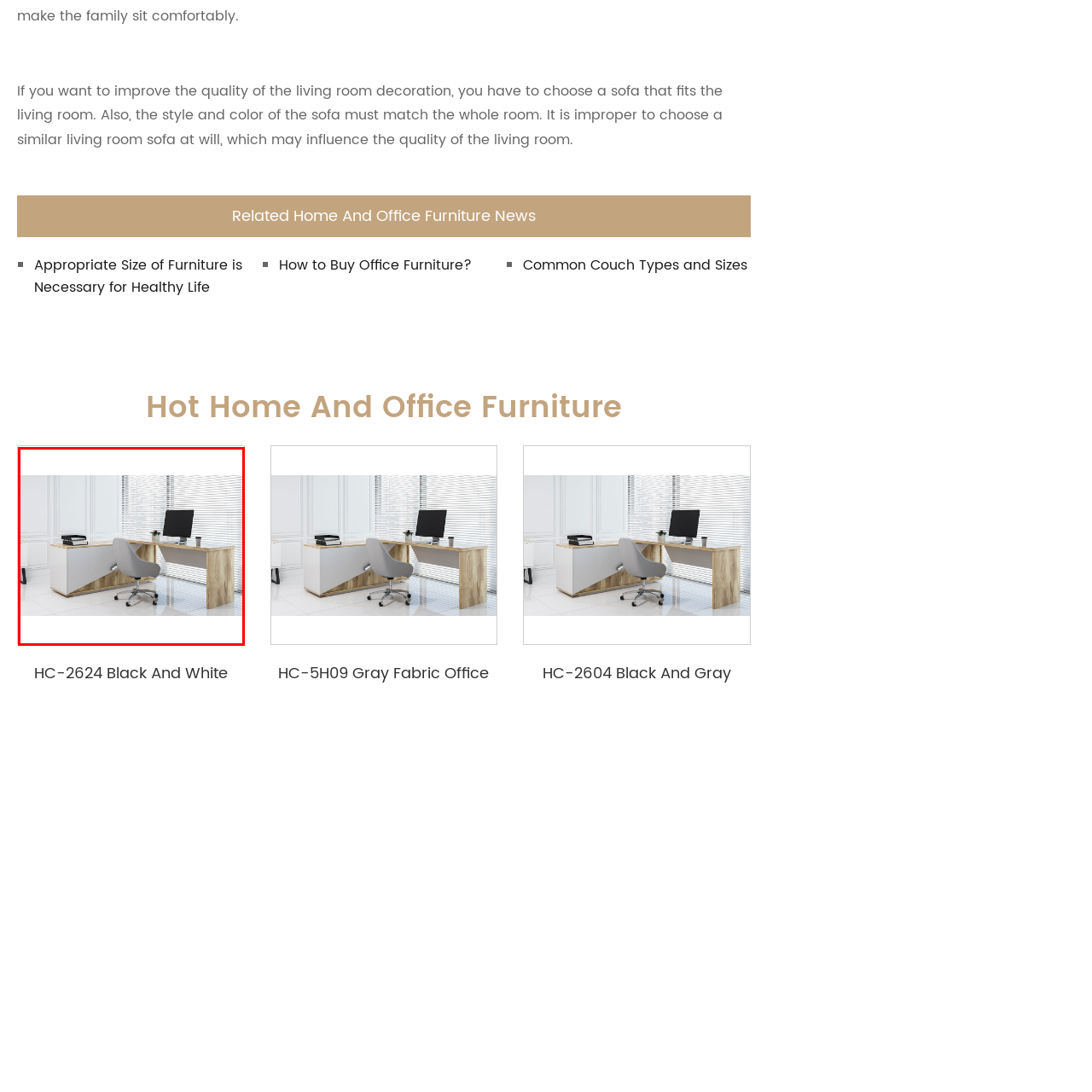Elaborate on the visual details of the image contained within the red boundary.

The image showcases a modern home office setup featuring a stylish desk and a comfortable office chair. The desk, crafted from a blend of wood and sleek white material, is complemented by a contemporary gray office chair with a curved backrest, designed for ergonomic support. A sleek monitor sits on the desk, enhancing the workspace's functionality, while a small potted plant adds a touch of greenery. The room is flooded with natural light, filtering through the blinds, creating a bright and inviting atmosphere that promotes productivity and comfort. Ideal for both work and study, this setup encapsulates a harmonious balance of style and practicality in contemporary home and office furniture design.